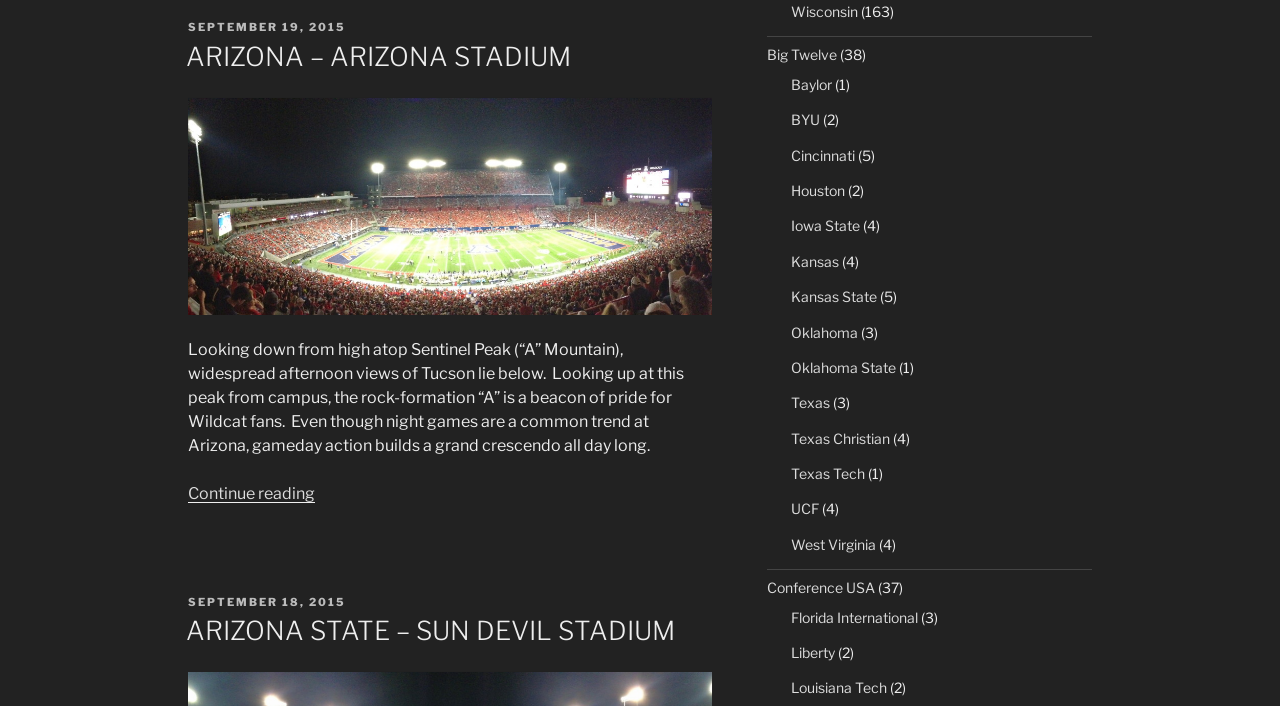Specify the bounding box coordinates of the area to click in order to follow the given instruction: "Click on the link to read more about ARIZONA – ARIZONA STADIUM."

[0.147, 0.055, 0.556, 0.106]